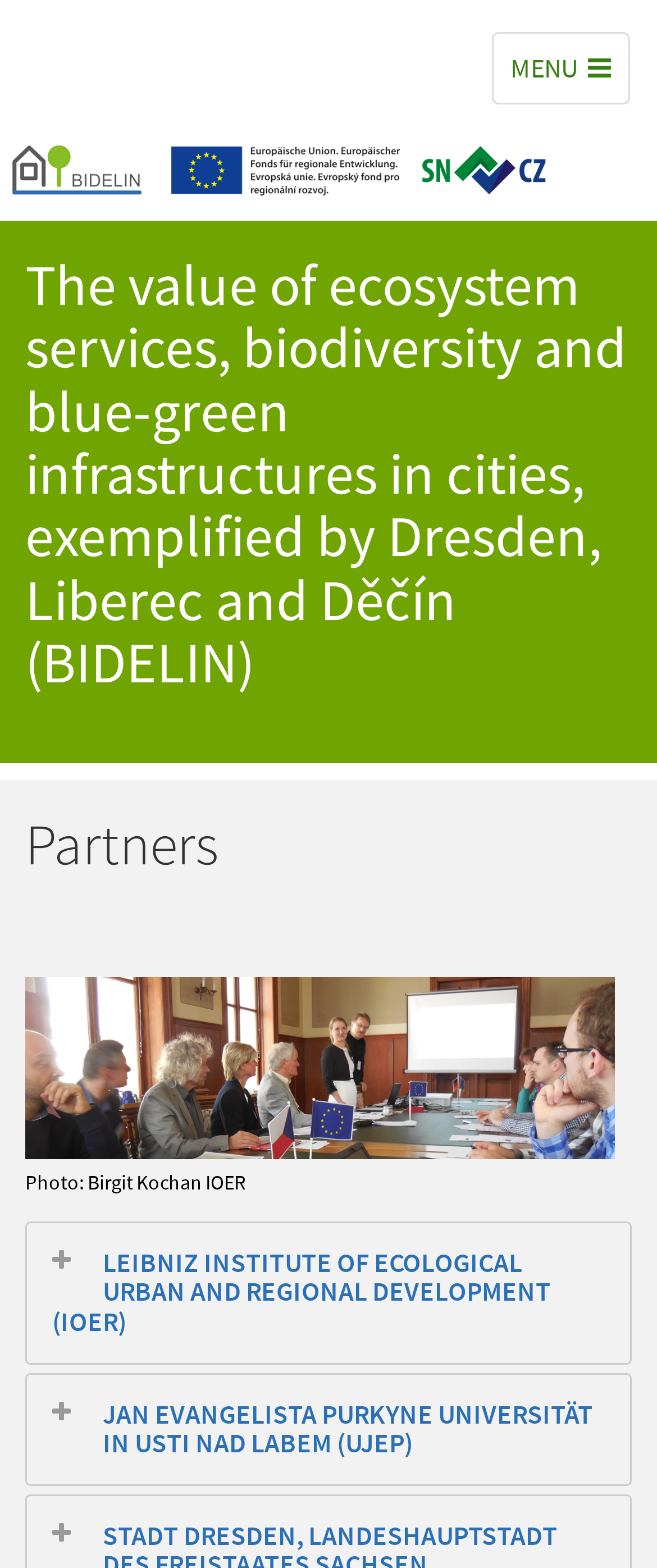Give a detailed account of the webpage, highlighting key information.

The webpage appears to be a project or research page, focusing on the values of ecosystem services, biodiversity, and blue-green infrastructures in cities, specifically in Dresden, Liberec, and Děčín. 

At the top right corner, there is a menu link with an icon. Next to it, on the top left, is the project title "BIDELIN" with a logo image. 

Below the title, there is a main heading that summarizes the project's objective. Underneath, there is a subheading "Partners" that indicates the section is about the project's collaborators. 

On the same level as the "Partners" heading, there is a figure with an image of participants, accompanied by a caption "Photo: Birgit Kochan IOER" at the bottom. 

Further down, there are two more headings, one for the Leibniz Institute of Ecological Urban and Regional Development (IOER) and another for the Jan Evangelista Purkyně University in Ústí nad Labem (UJEP), both marked with an icon. These headings are likely to introduce the partner institutions involved in the project.